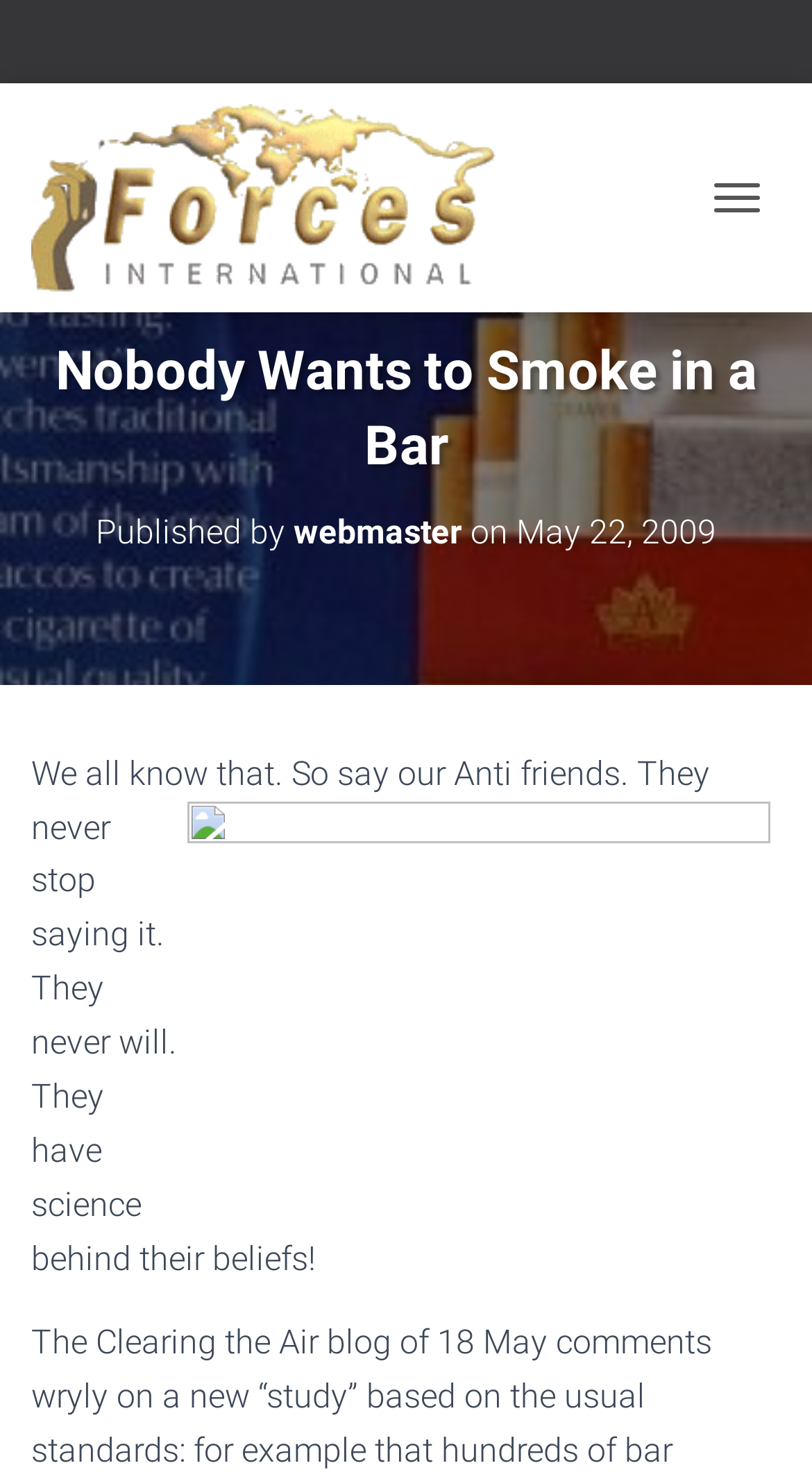Please use the details from the image to answer the following question comprehensively:
Who published the article?

The author of the article is mentioned below the title, where it says 'Published by webmaster on May 22, 2009'.